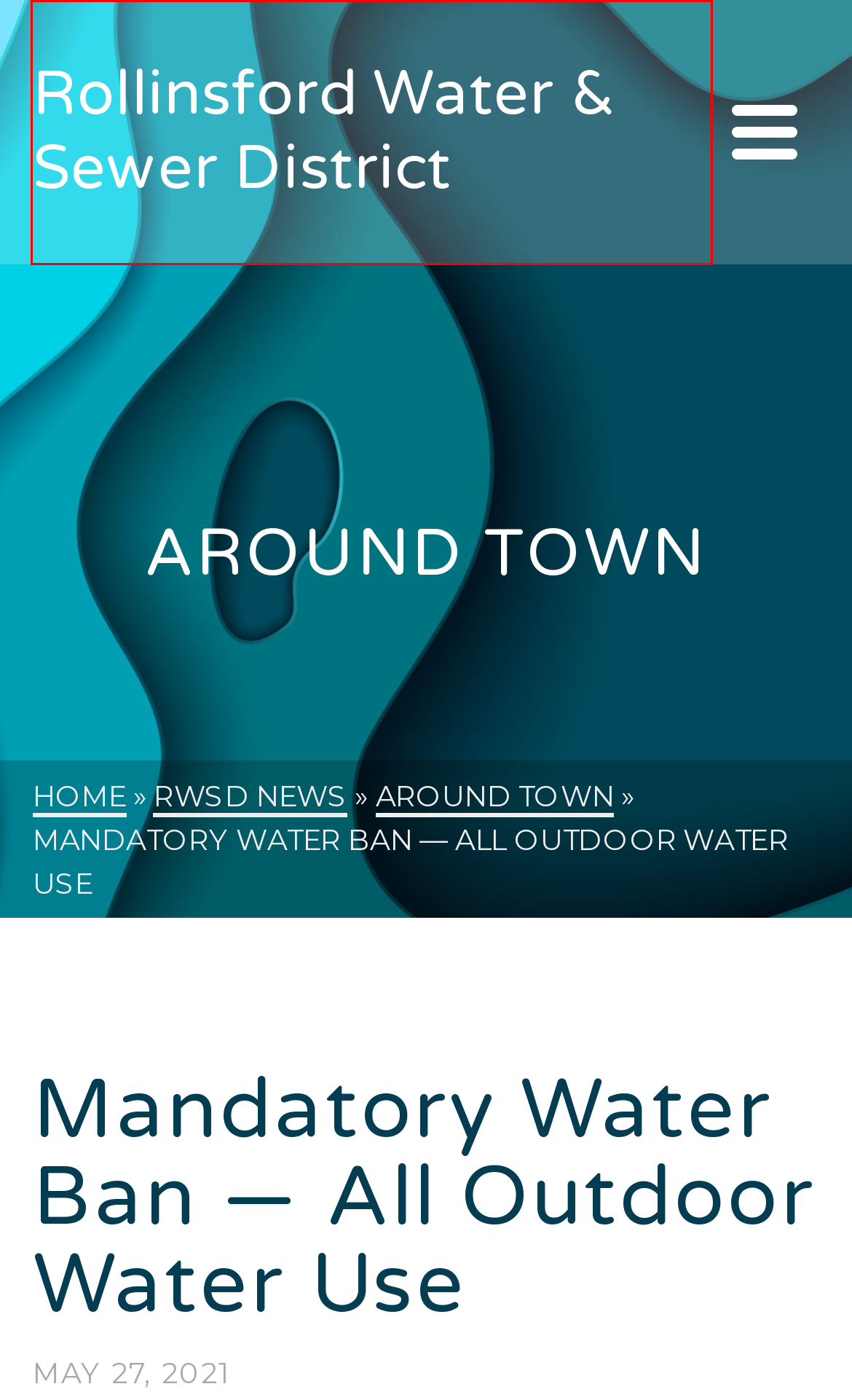Observe the provided screenshot of a webpage with a red bounding box around a specific UI element. Choose the webpage description that best fits the new webpage after you click on the highlighted element. These are your options:
A. Rollinsford Water & Sewer District – The official website of RWSD
B. Unexpected Water Shut-off in Downtown, 5/17 – Rollinsford Water & Sewer District
C. Meeting of Commissioners, 6/8 – Rollinsford Water & Sewer District
D. Meetings – Rollinsford Water & Sewer District
E. Around Town – Rollinsford Water & Sewer District
F. General News – Rollinsford Water & Sewer District
G. RWSD News – Rollinsford Water & Sewer District
H. At the District – Rollinsford Water & Sewer District

A